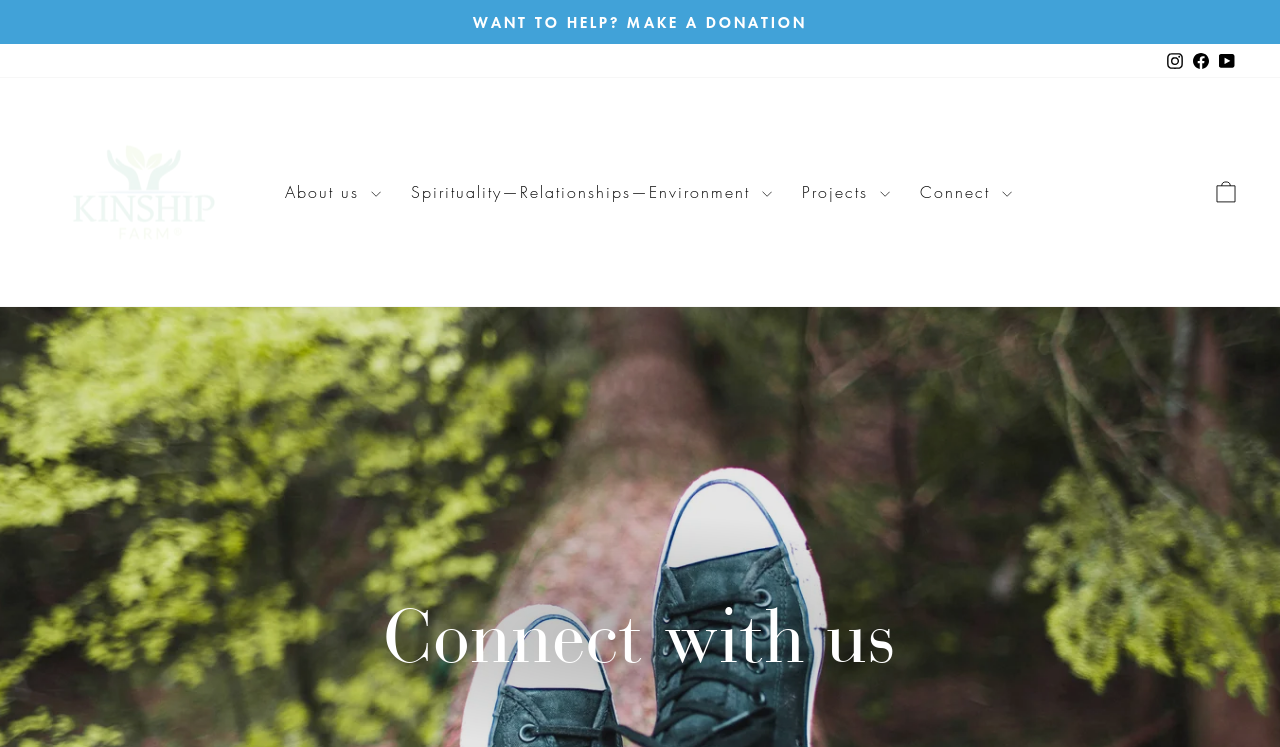Answer the question below with a single word or a brief phrase: 
What are the main categories in the navigation menu?

About us, Spirituality, Projects, Connect